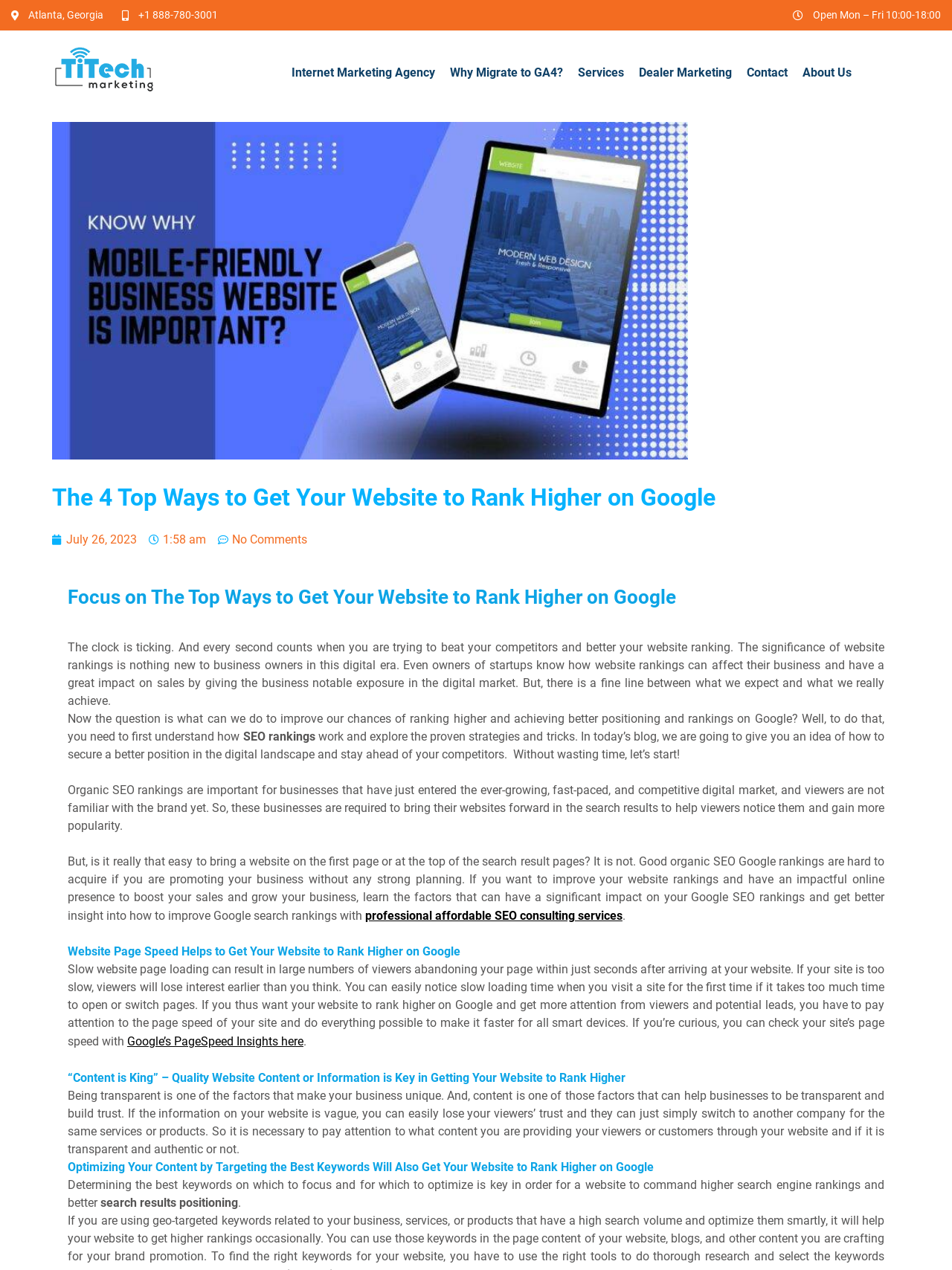Based on the element description Google’s PageSpeed Insights here, identify the bounding box coordinates for the UI element. The coordinates should be in the format (top-left x, top-left y, bottom-right x, bottom-right y) and within the 0 to 1 range.

[0.134, 0.815, 0.319, 0.826]